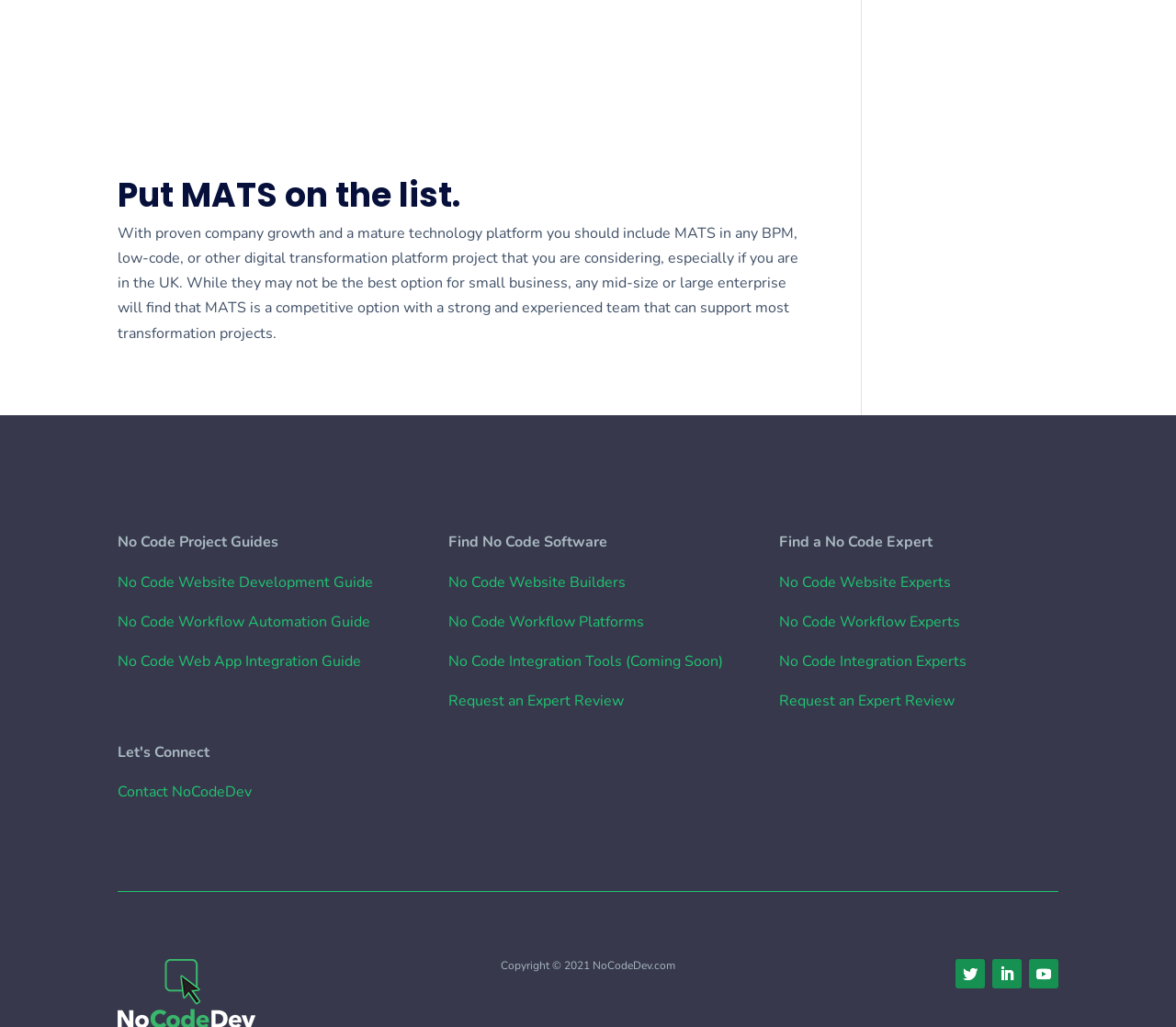What is the company recommended for mid-size or large enterprises? Observe the screenshot and provide a one-word or short phrase answer.

MATS